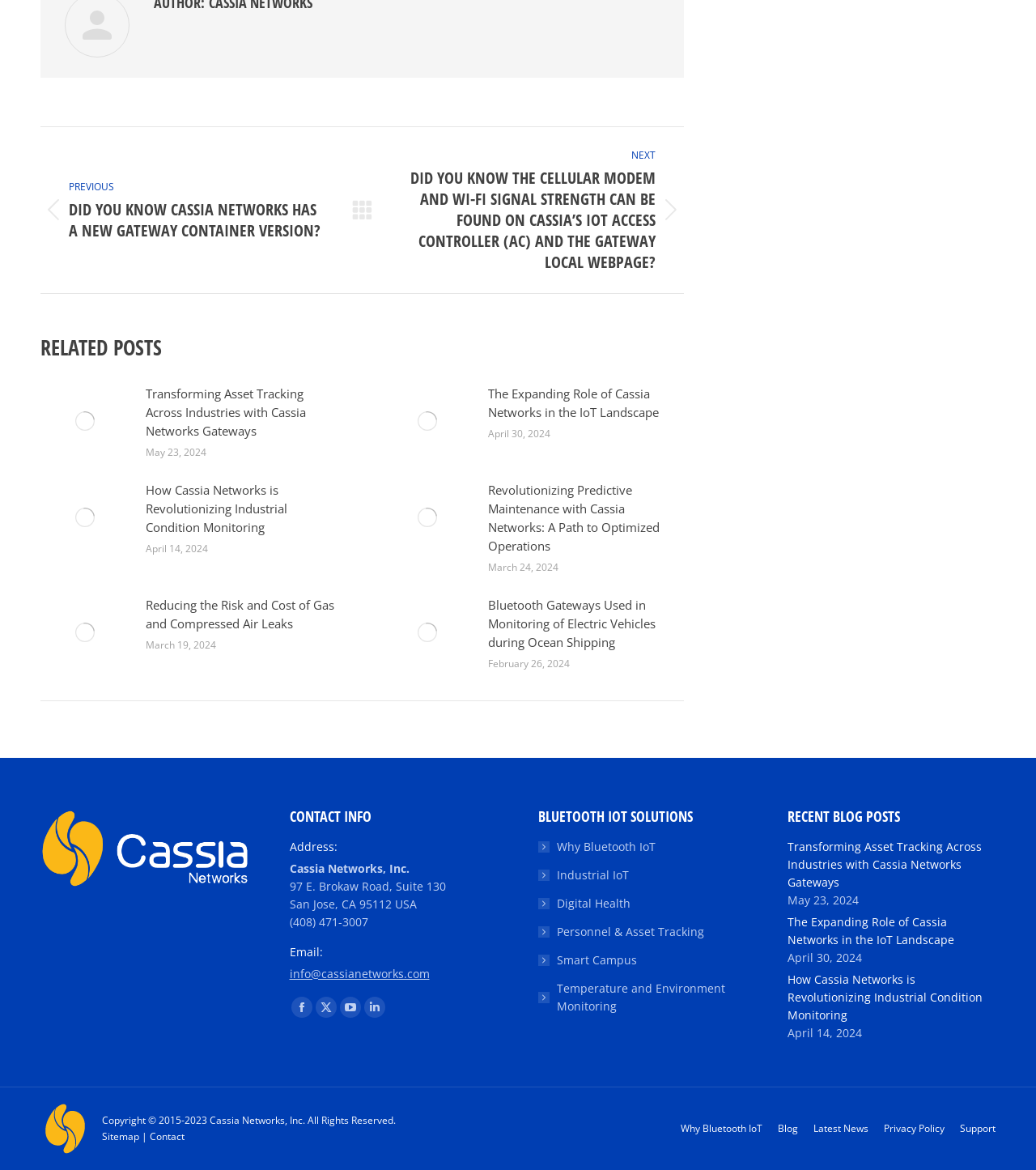Pinpoint the bounding box coordinates of the clickable element to carry out the following instruction: "Contact Cassia Networks via email."

[0.279, 0.825, 0.414, 0.838]